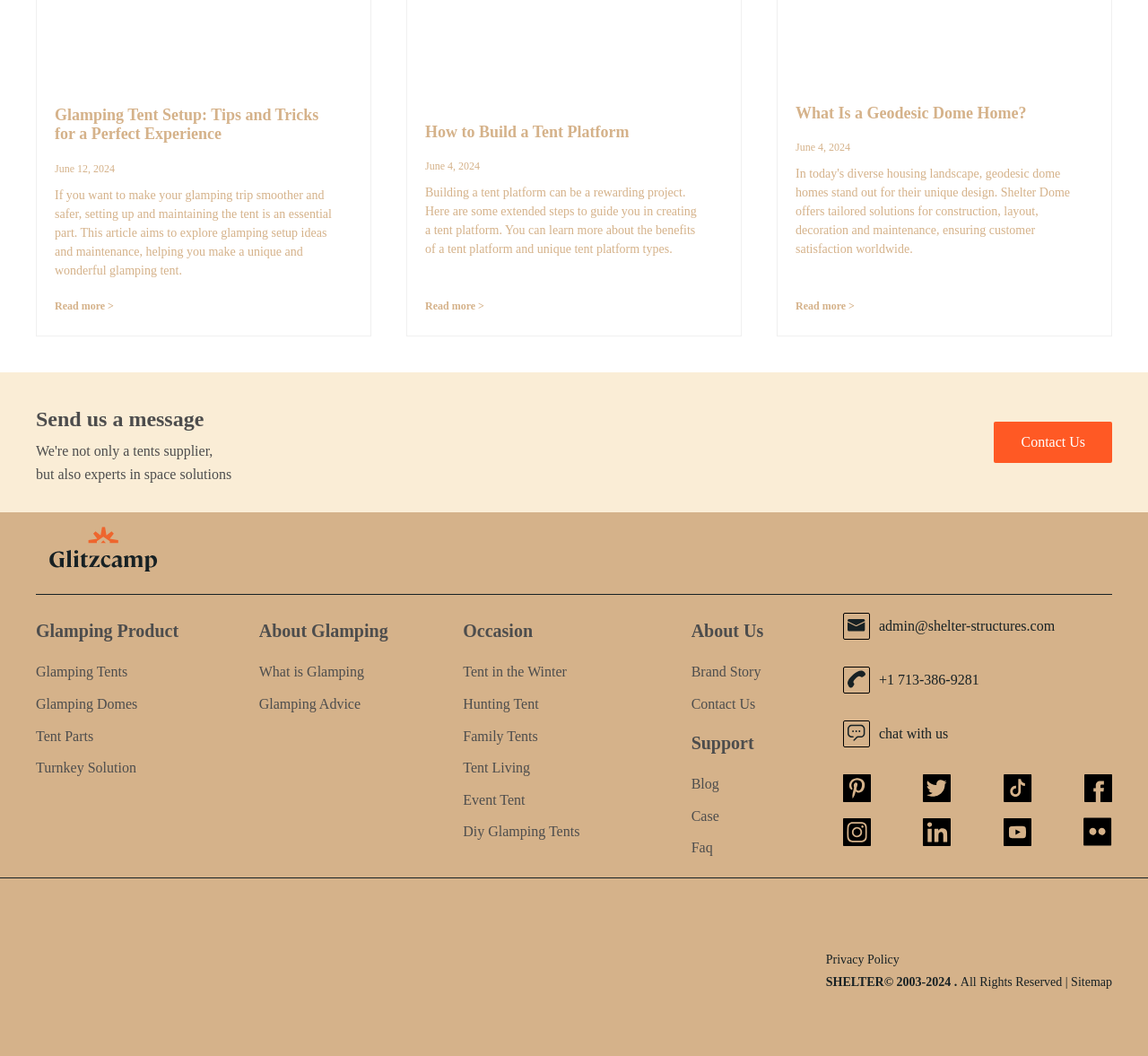Identify the bounding box coordinates of the clickable section necessary to follow the following instruction: "View 'Chapter 7' information". The coordinates should be presented as four float numbers from 0 to 1, i.e., [left, top, right, bottom].

None